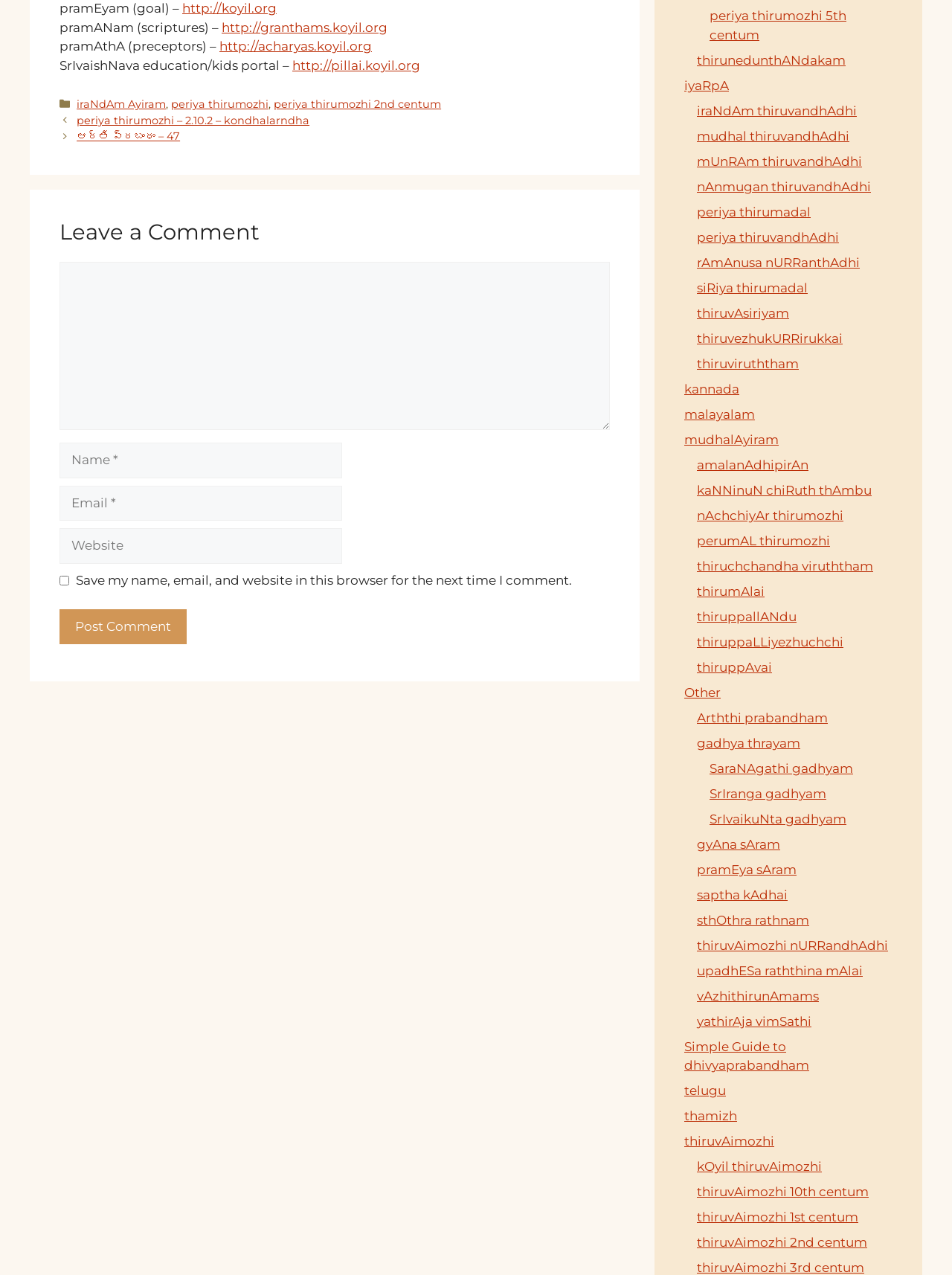Please identify the bounding box coordinates of the region to click in order to complete the task: "Click on Negligence Law". The coordinates must be four float numbers between 0 and 1, specified as [left, top, right, bottom].

None